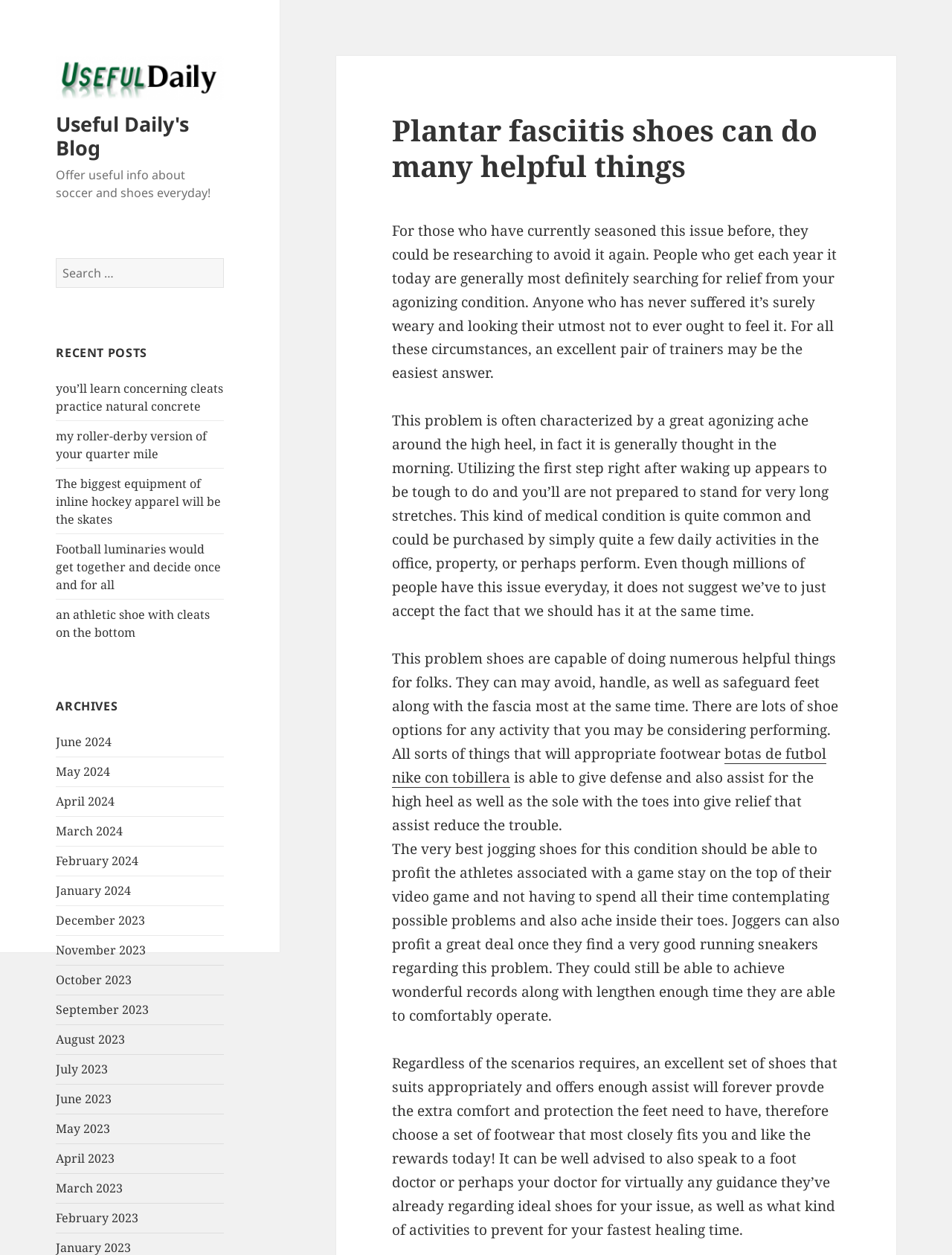Using the information shown in the image, answer the question with as much detail as possible: What is the main topic of this blog?

Based on the webpage content, the main topic of this blog is about plantar fasciitis shoes, which can help people with this condition. The blog provides information on how these shoes can provide relief and comfort for people suffering from plantar fasciitis.